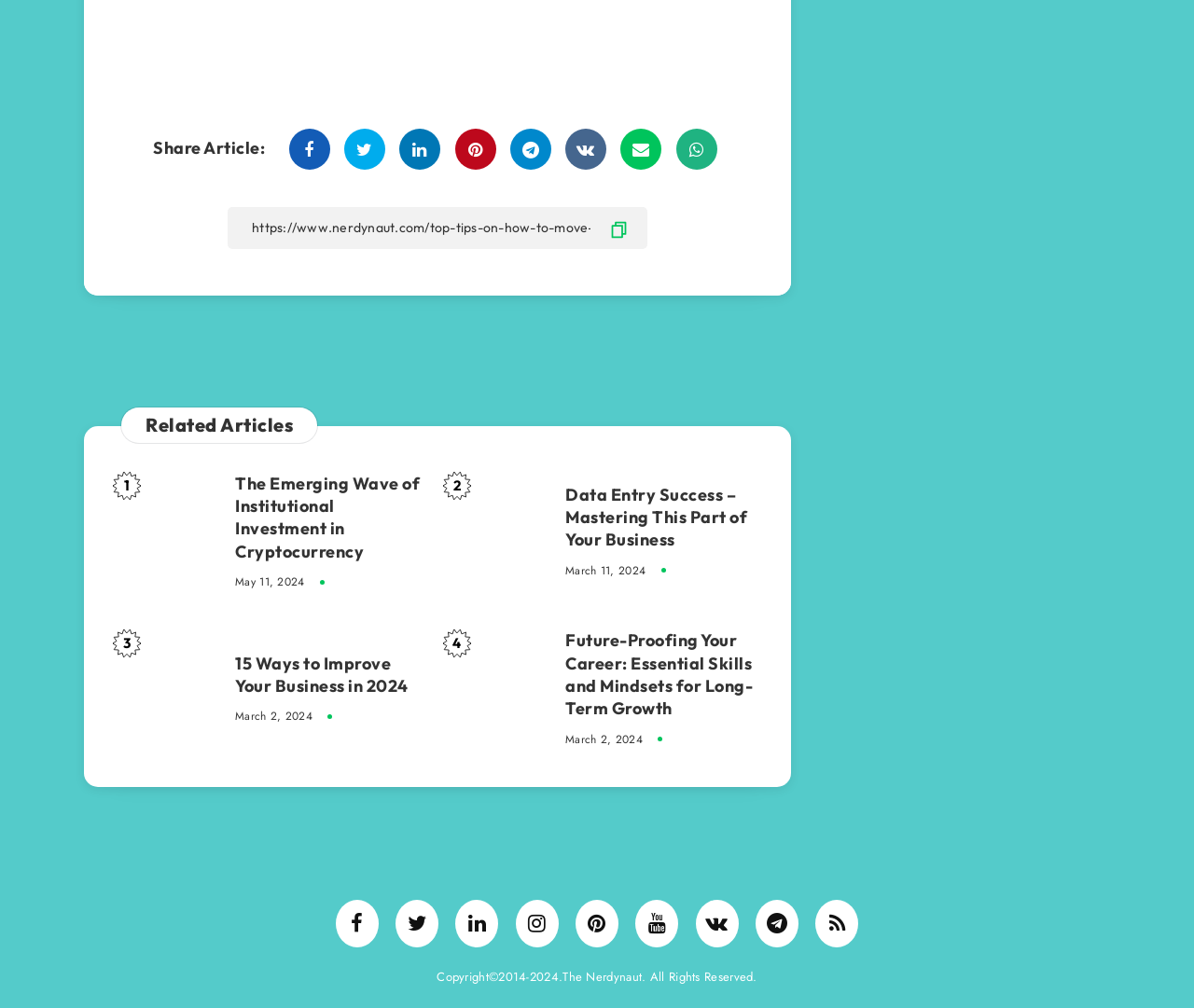Pinpoint the bounding box coordinates of the area that must be clicked to complete this instruction: "Share article on Facebook".

[0.242, 0.127, 0.276, 0.168]